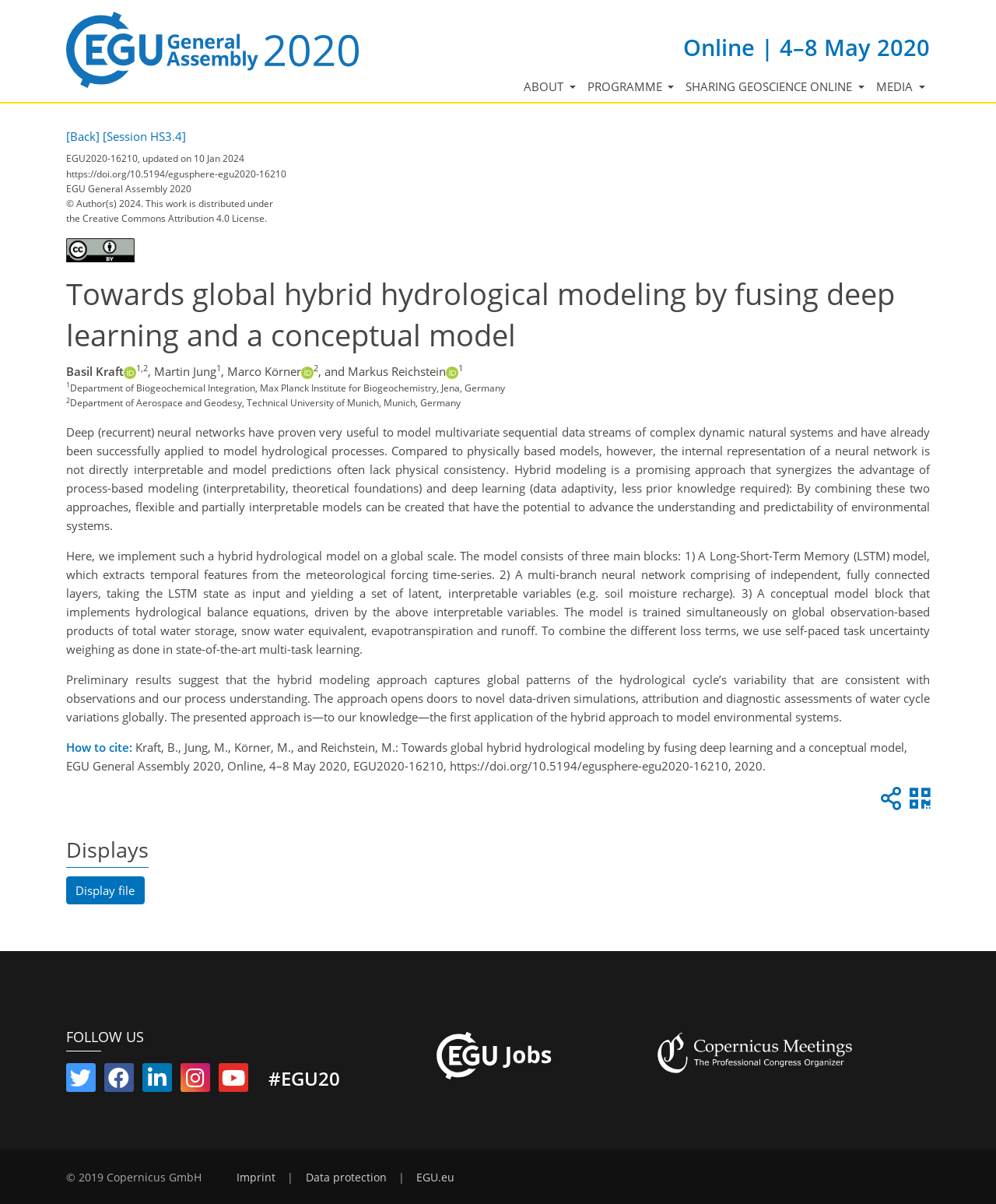Pinpoint the bounding box coordinates of the clickable element to carry out the following instruction: "Click the link to Session HS3.4."

[0.103, 0.107, 0.187, 0.119]